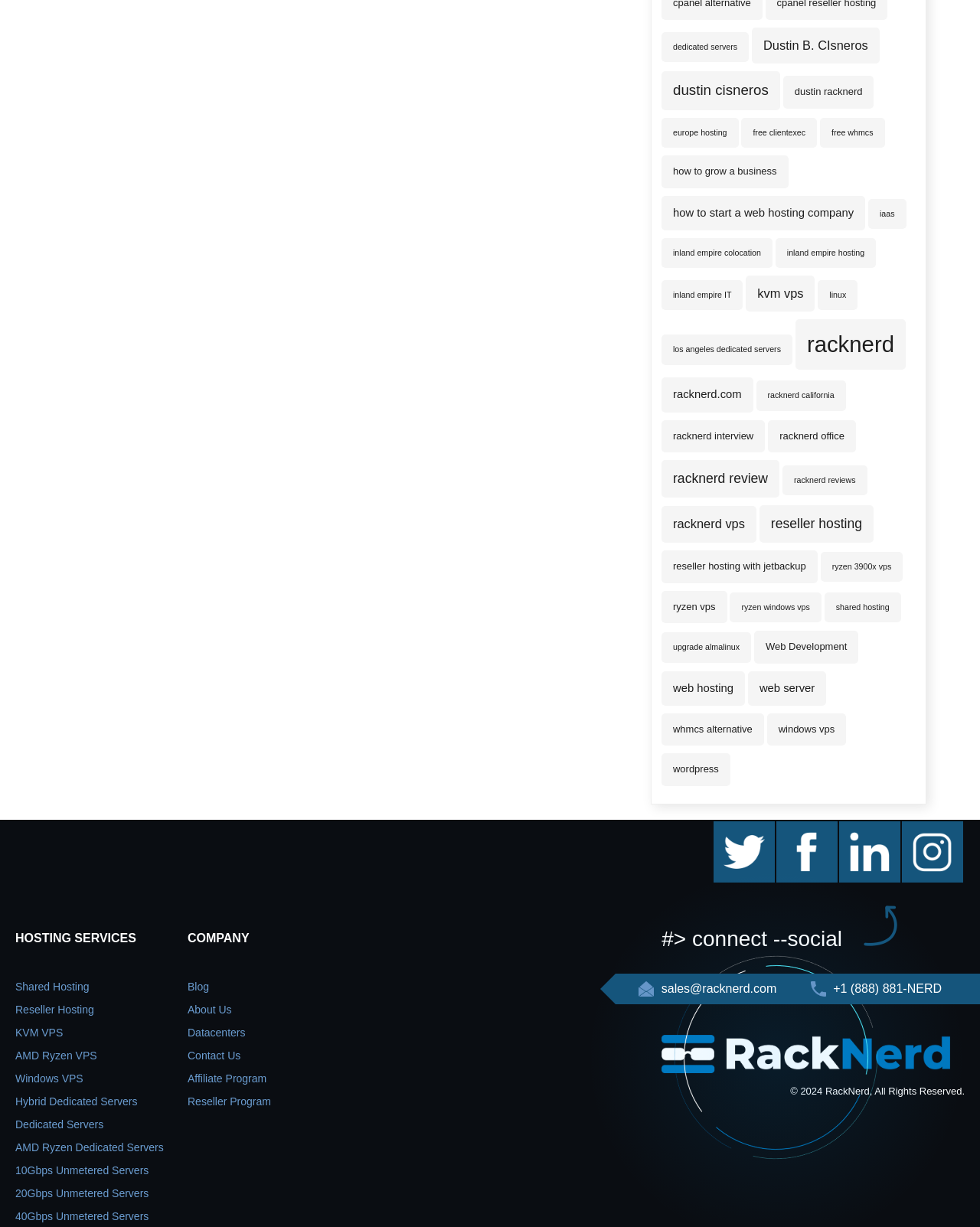Please predict the bounding box coordinates (top-left x, top-left y, bottom-right x, bottom-right y) for the UI element in the screenshot that fits the description: facebook

[0.792, 0.669, 0.855, 0.719]